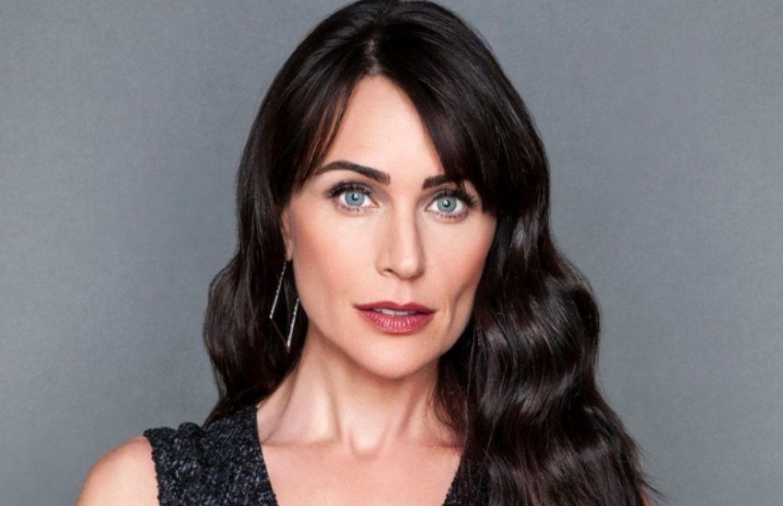Please analyze the image and give a detailed answer to the question:
What is the color of Rena Sofer's outfit?

According to the caption, Rena Sofer is dressed in a chic black outfit that enhances her refined appearance, which implies that the color of her outfit is black.